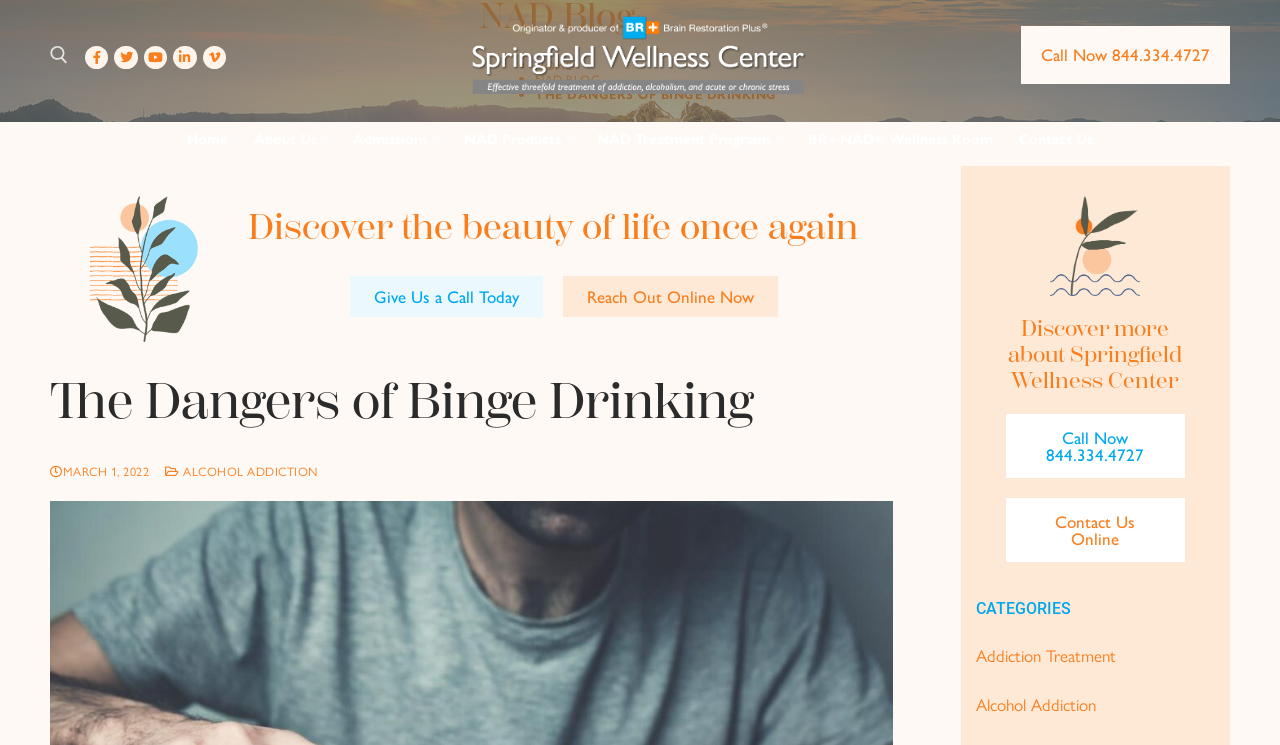Find the bounding box coordinates of the element's region that should be clicked in order to follow the given instruction: "Read about NAD Treatment Programs". The coordinates should consist of four float numbers between 0 and 1, i.e., [left, top, right, bottom].

[0.456, 0.159, 0.621, 0.21]